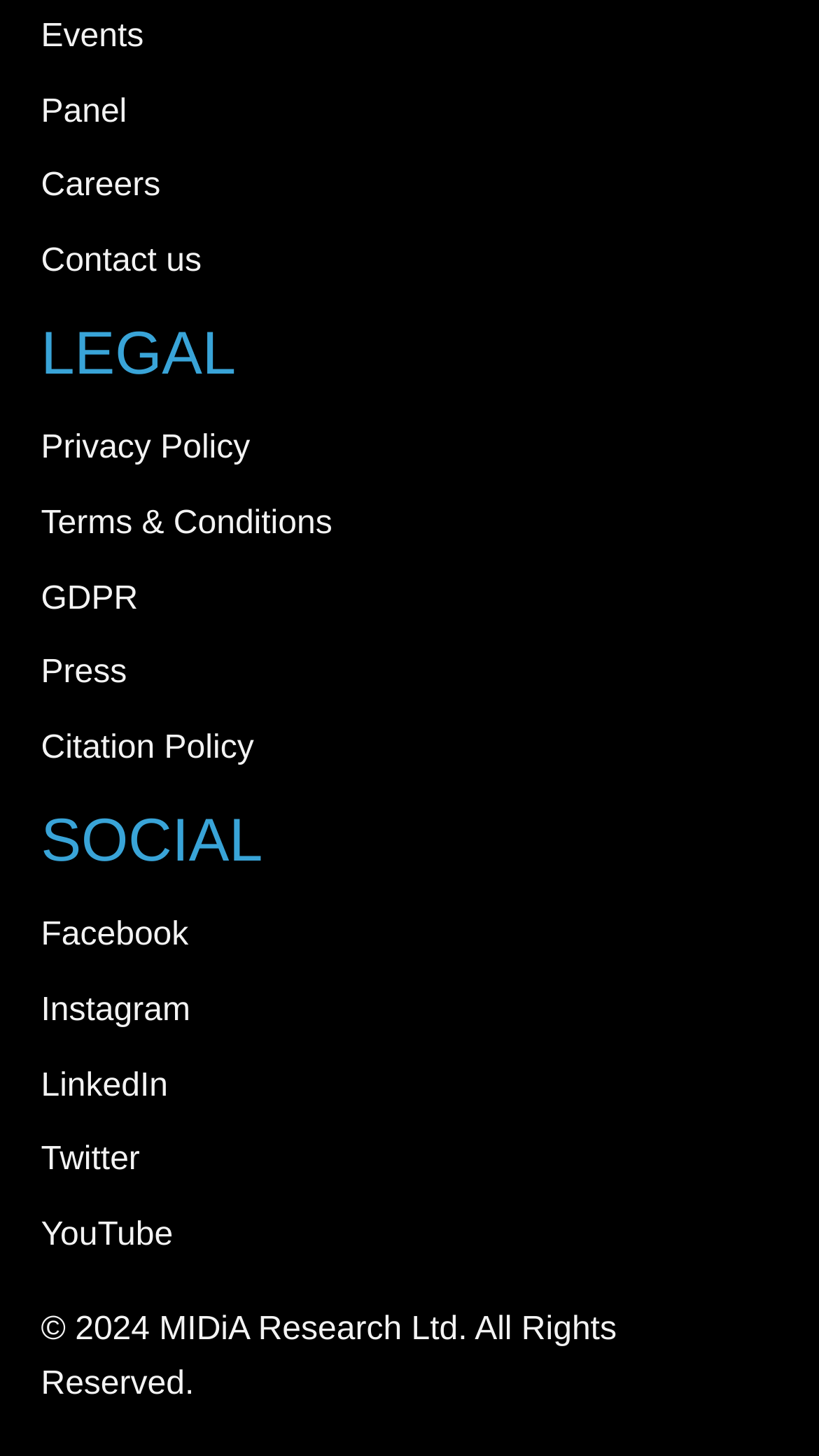Provide a short answer to the following question with just one word or phrase: How many headings are on the webpage?

2